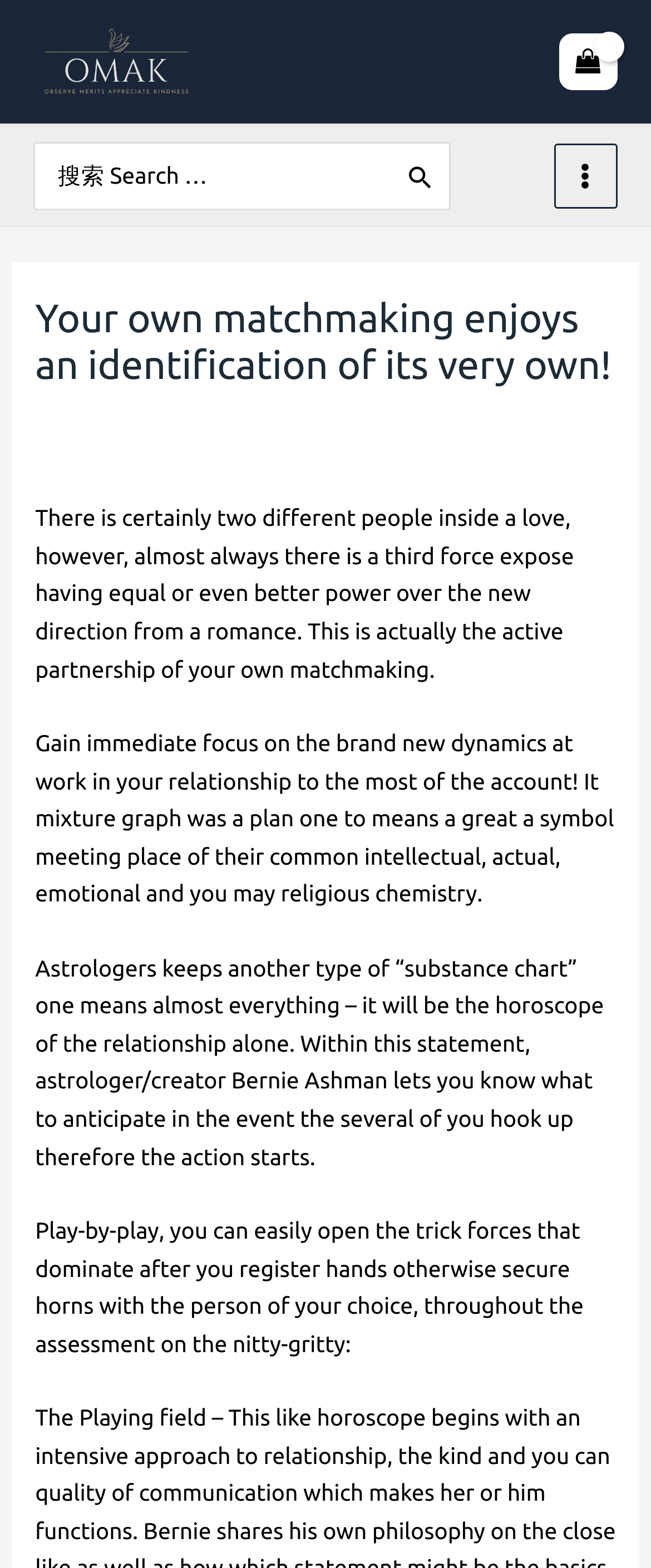Is the shopping cart empty?
Please look at the screenshot and answer using one word or phrase.

Yes